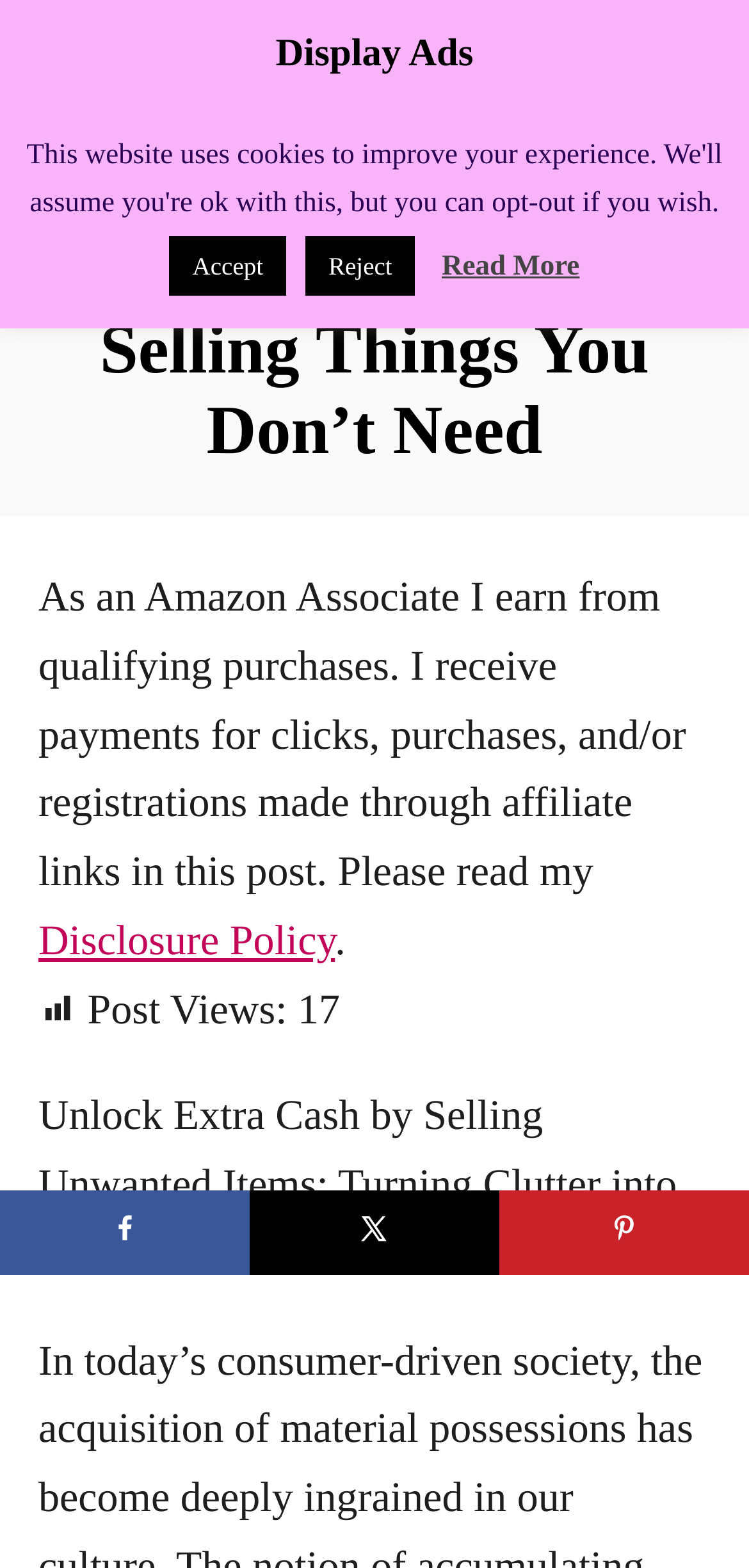What is the topic of the post?
Please answer the question with a single word or phrase, referencing the image.

Selling unwanted items